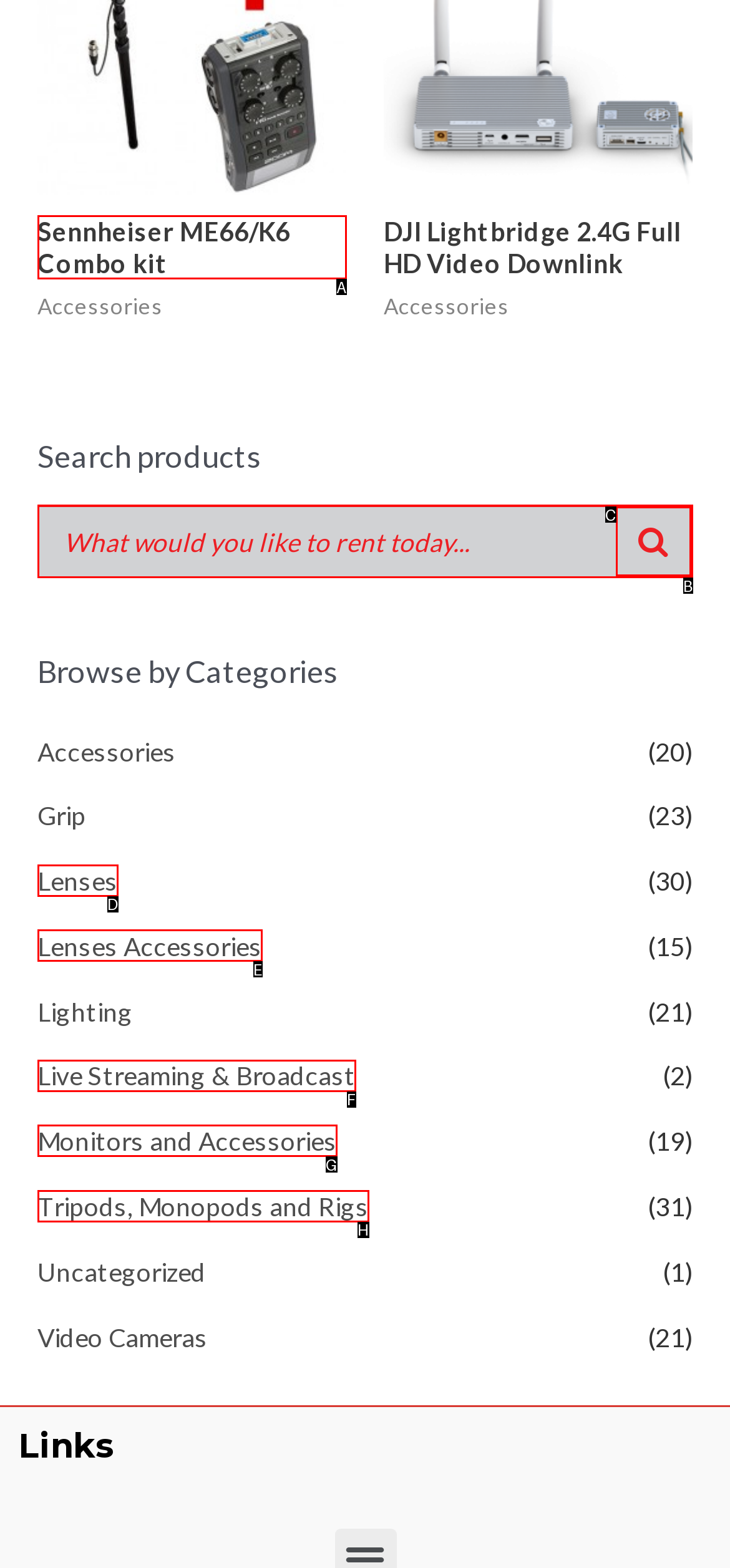Find the HTML element that matches the description: Monitors and Accessories
Respond with the corresponding letter from the choices provided.

G